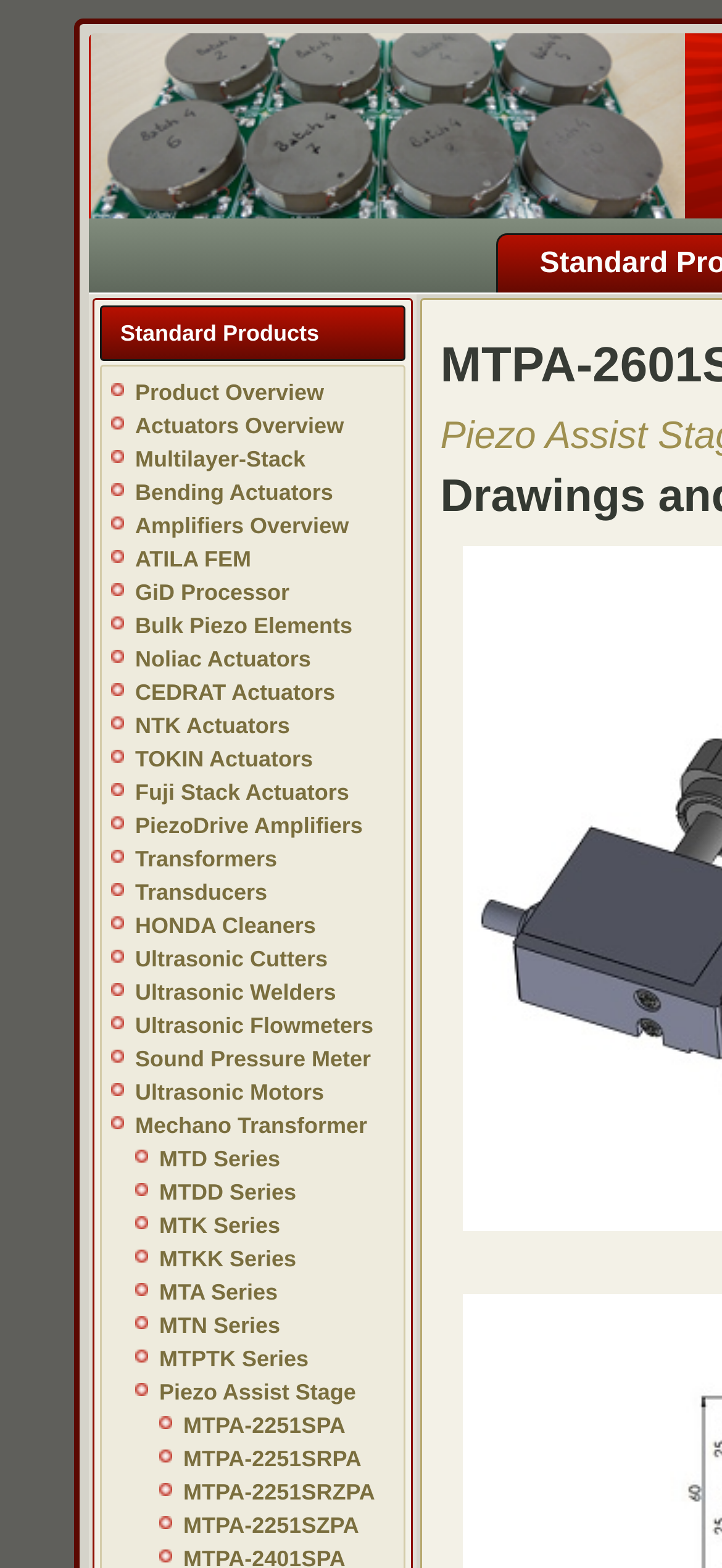Write a detailed summary of the webpage.

The webpage is about Piezoelectric Assisted Stage, a product or technology related to actuators and amplifiers. At the top, there is a heading "Standard Products" followed by a series of links to various product categories, including "Product Overview", "Actuators Overview", "Multilayer-Stack", and others. These links are aligned horizontally and take up a significant portion of the top section of the page.

Below the links, there is a list of more specific product links, including "MTD Series", "MTDD Series", "MTK Series", and others. These links are also aligned horizontally and are positioned below the previous set of links.

To the right of the "Standard Products" heading, there is a small, empty space, and then a single static text element containing a non-breaking space character.

The overall layout of the page is organized, with clear categories and subcategories of products. The links are densely packed, but still easy to navigate. There are no images on the page, and the focus is on providing a comprehensive list of products related to Piezoelectric Assisted Stage technology.